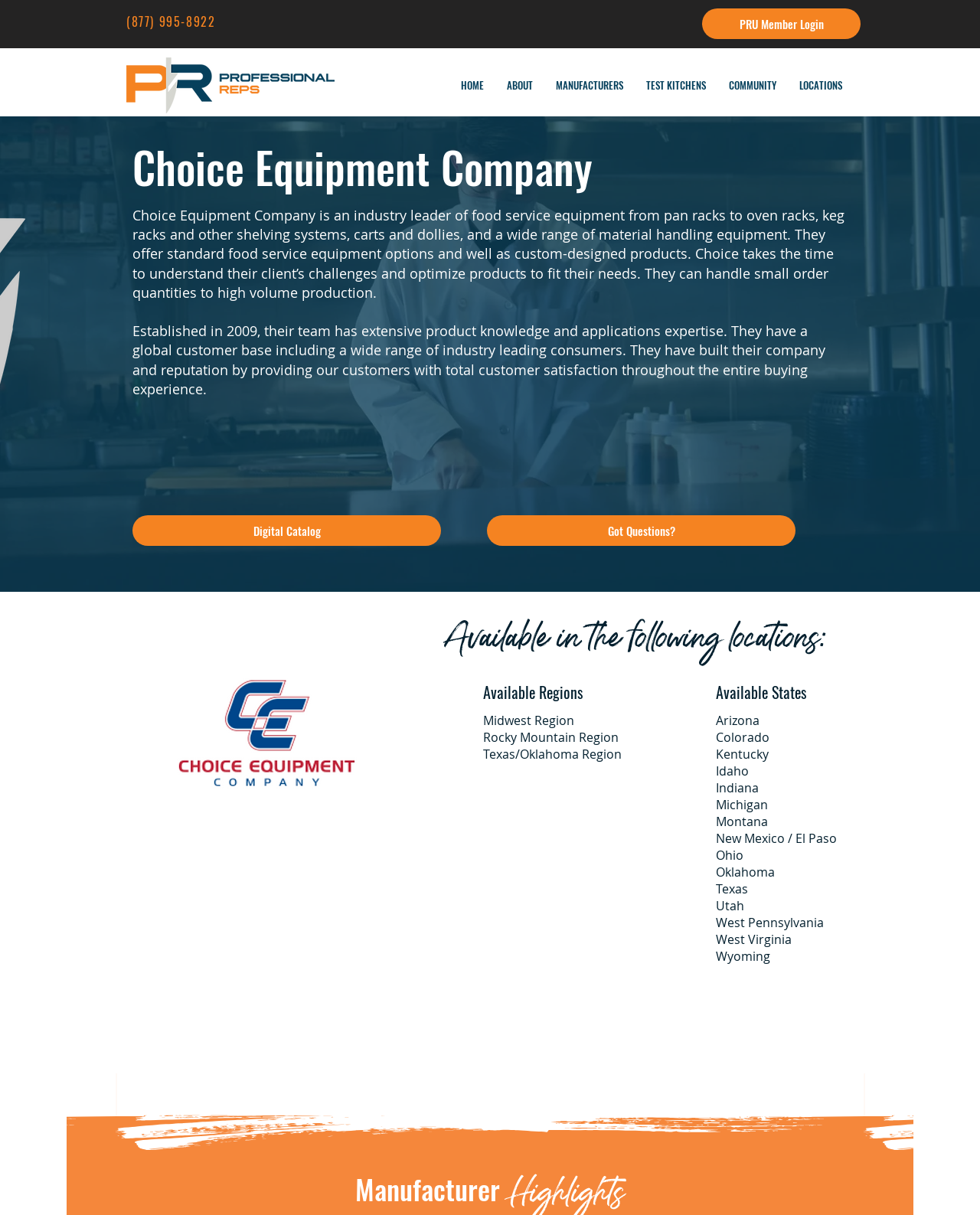In which regions does the company operate?
Use the image to give a comprehensive and detailed response to the question.

I found this information by looking at the headings and StaticText elements that list the available regions, which include the Midwest Region, Rocky Mountain Region, and Texas/Oklahoma Region.